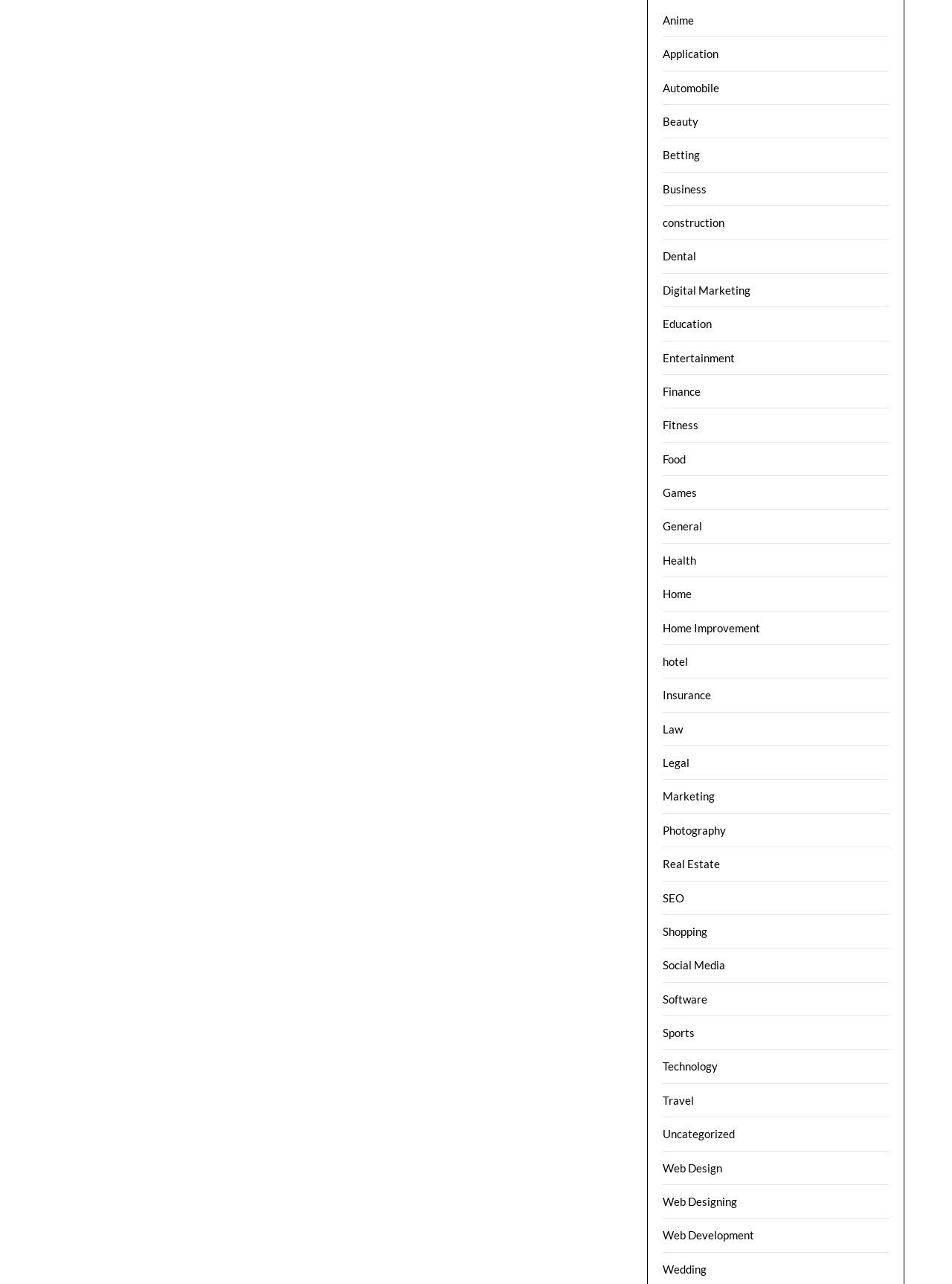Locate the bounding box coordinates of the element you need to click to accomplish the task described by this instruction: "Click on Anime".

[0.696, 0.01, 0.729, 0.021]